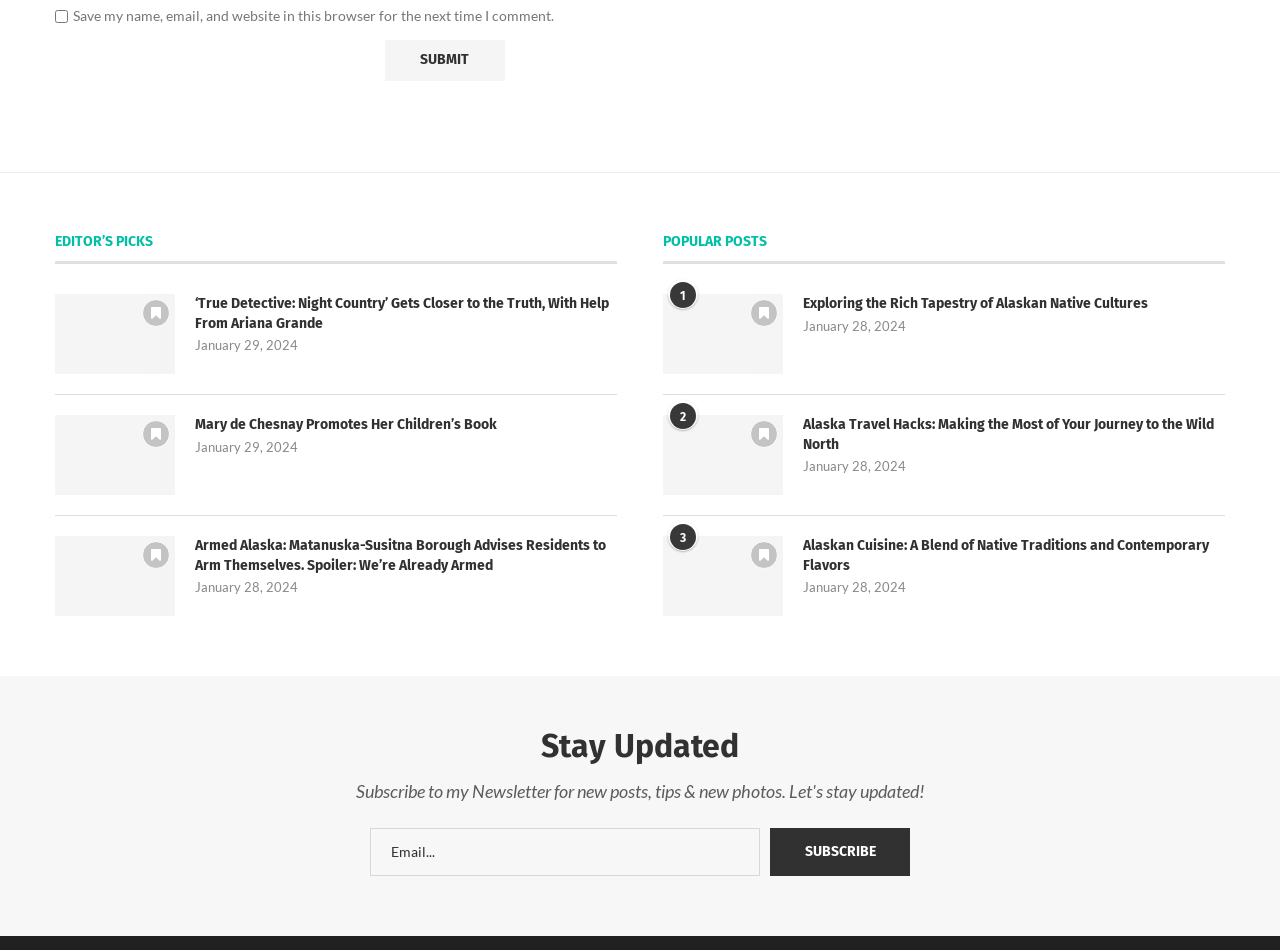Given the element description "name="EMAIL" placeholder="Email..."" in the screenshot, predict the bounding box coordinates of that UI element.

[0.289, 0.871, 0.594, 0.922]